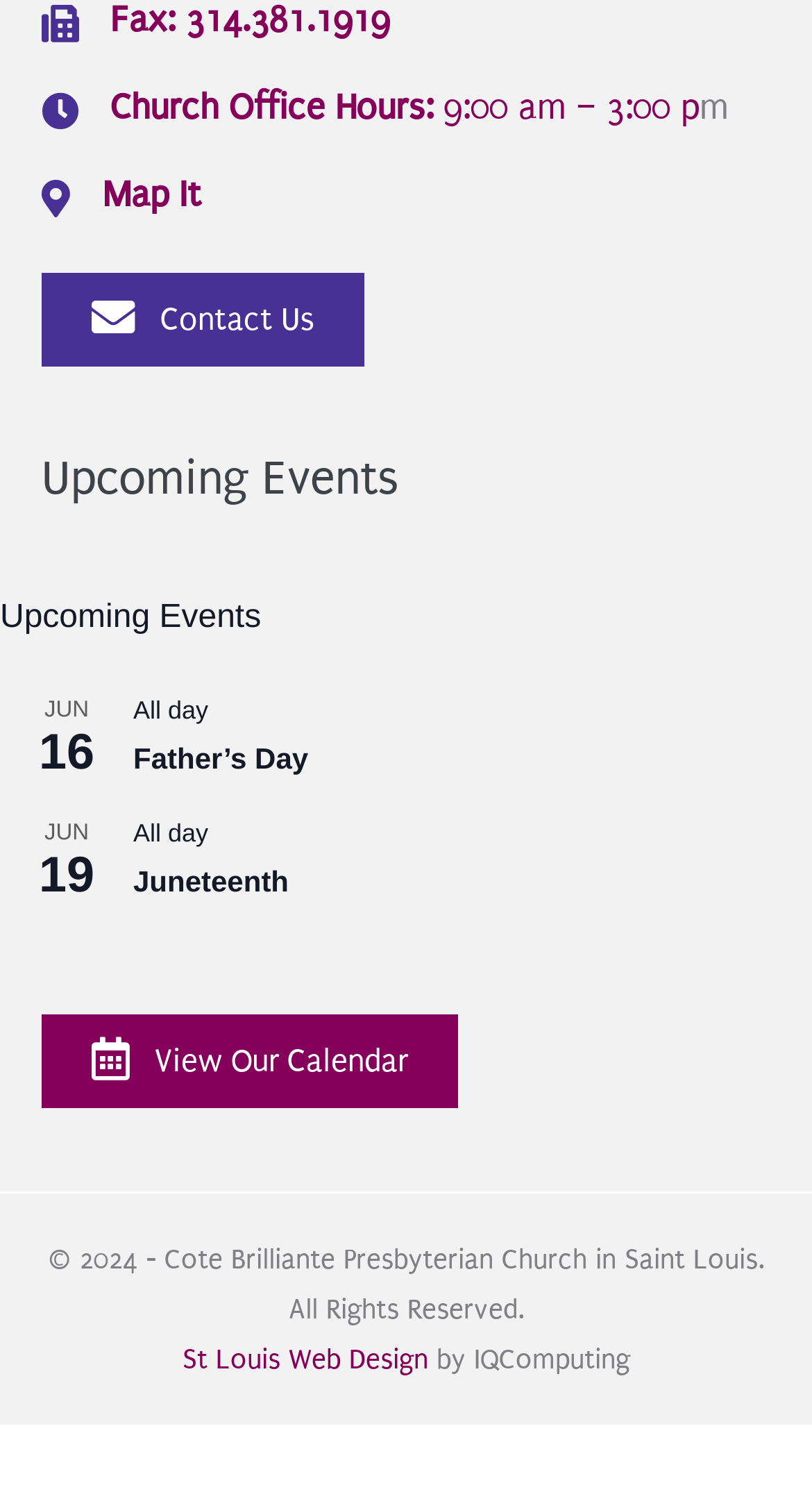Given the element description St Louis Web Design, predict the bounding box coordinates for the UI element in the webpage screenshot. The format should be (top-left x, top-left y, bottom-right x, bottom-right y), and the values should be between 0 and 1.

[0.224, 0.89, 0.527, 0.911]